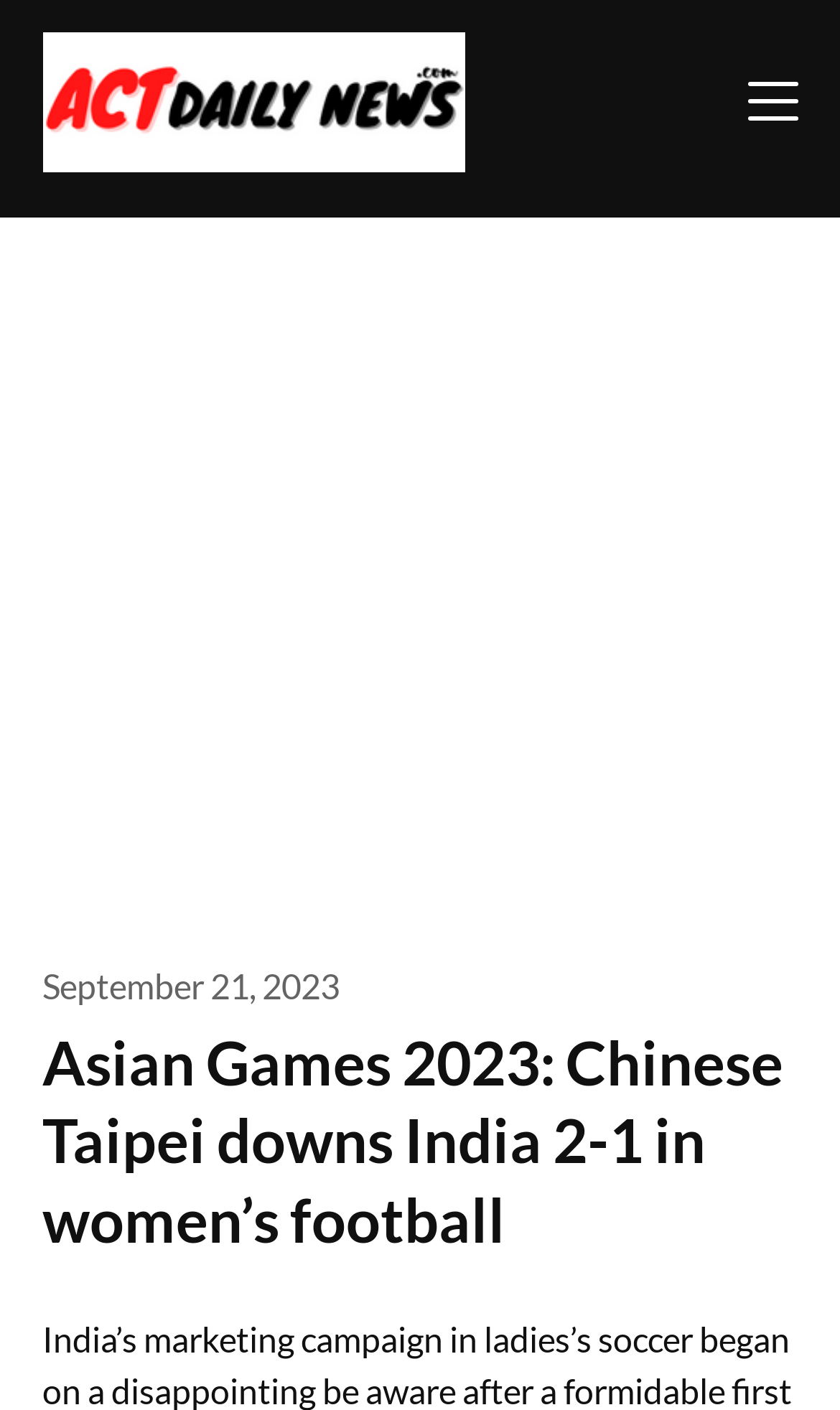What is the score of the women's football match?
Please use the visual content to give a single word or phrase answer.

2-1